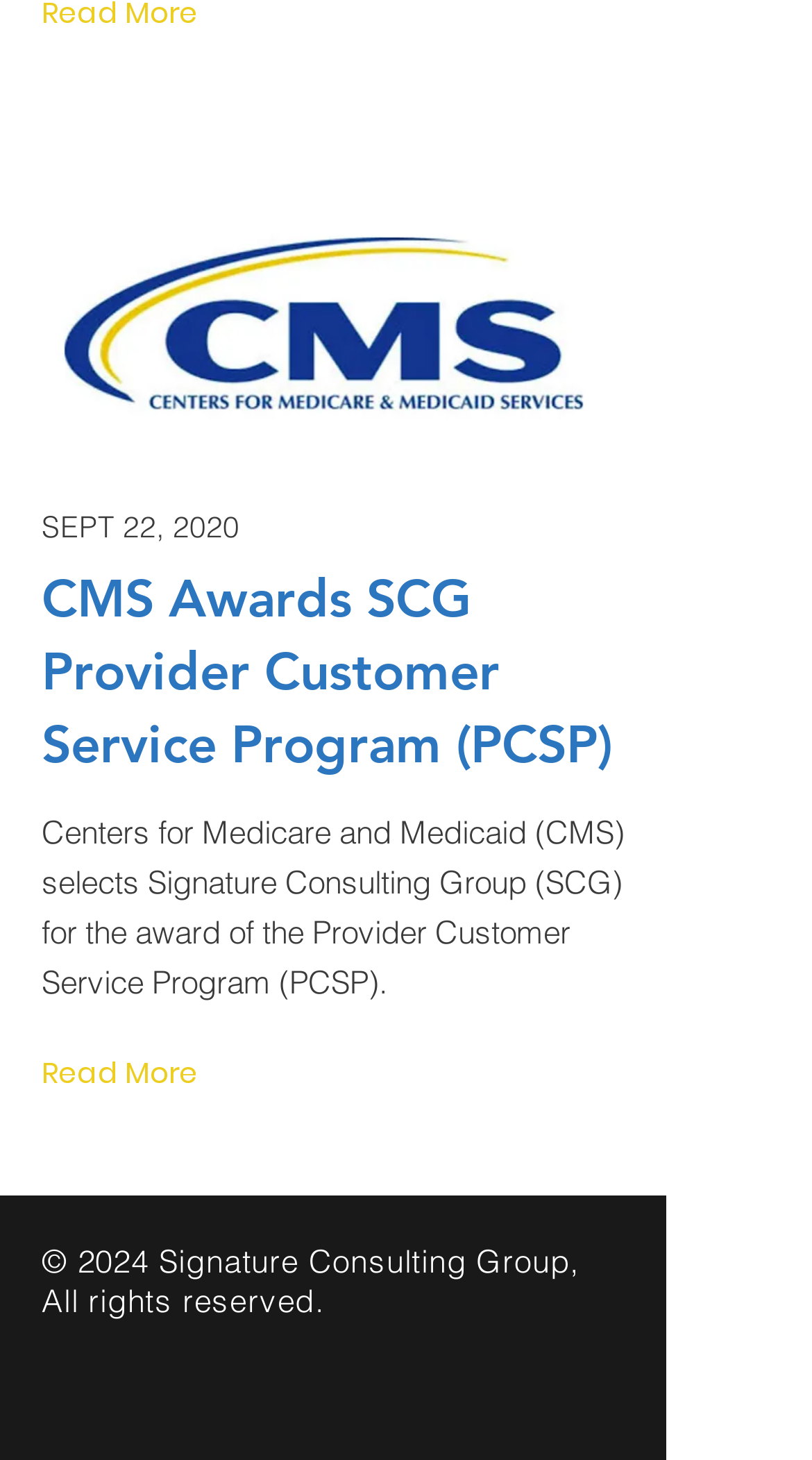Provide your answer in one word or a succinct phrase for the question: 
What is the purpose of the 'Read More' link?

To read more about the award